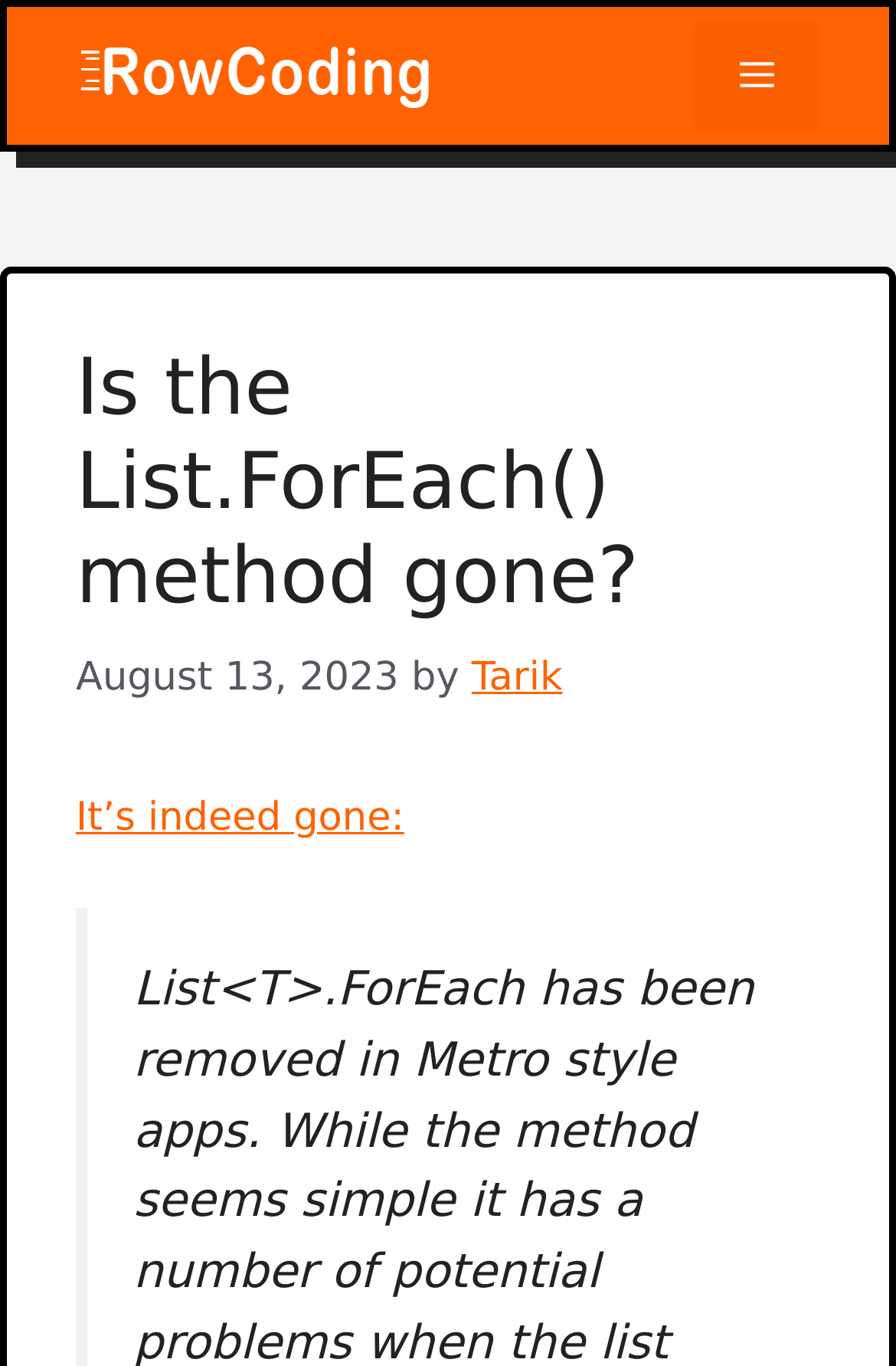Refer to the image and offer a detailed explanation in response to the question: Who is the author of the article?

I identified the author by looking at the link element within the content section, which contains the text 'Tarik'.